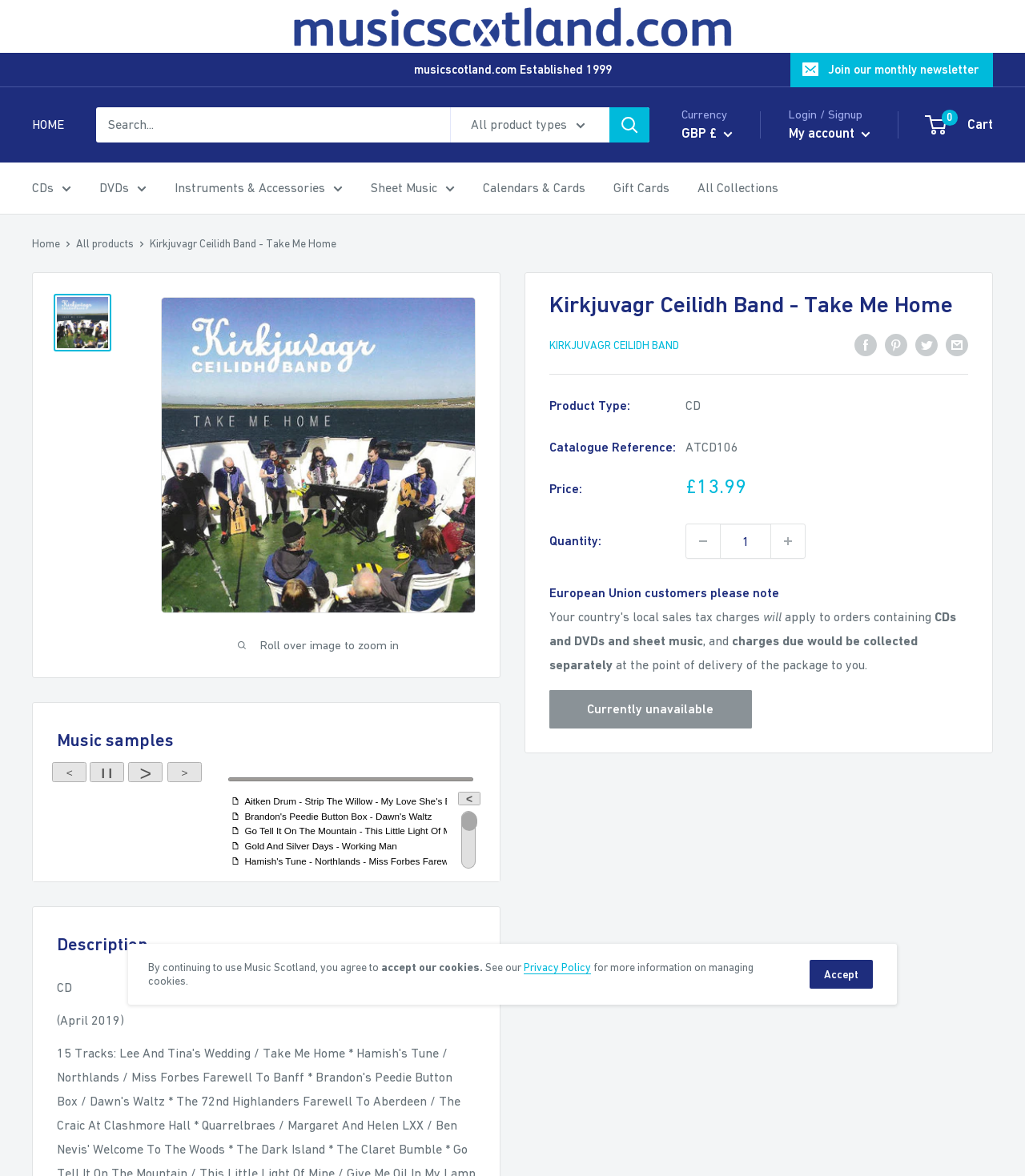Kindly respond to the following question with a single word or a brief phrase: 
What is the catalog reference number?

ATCD106